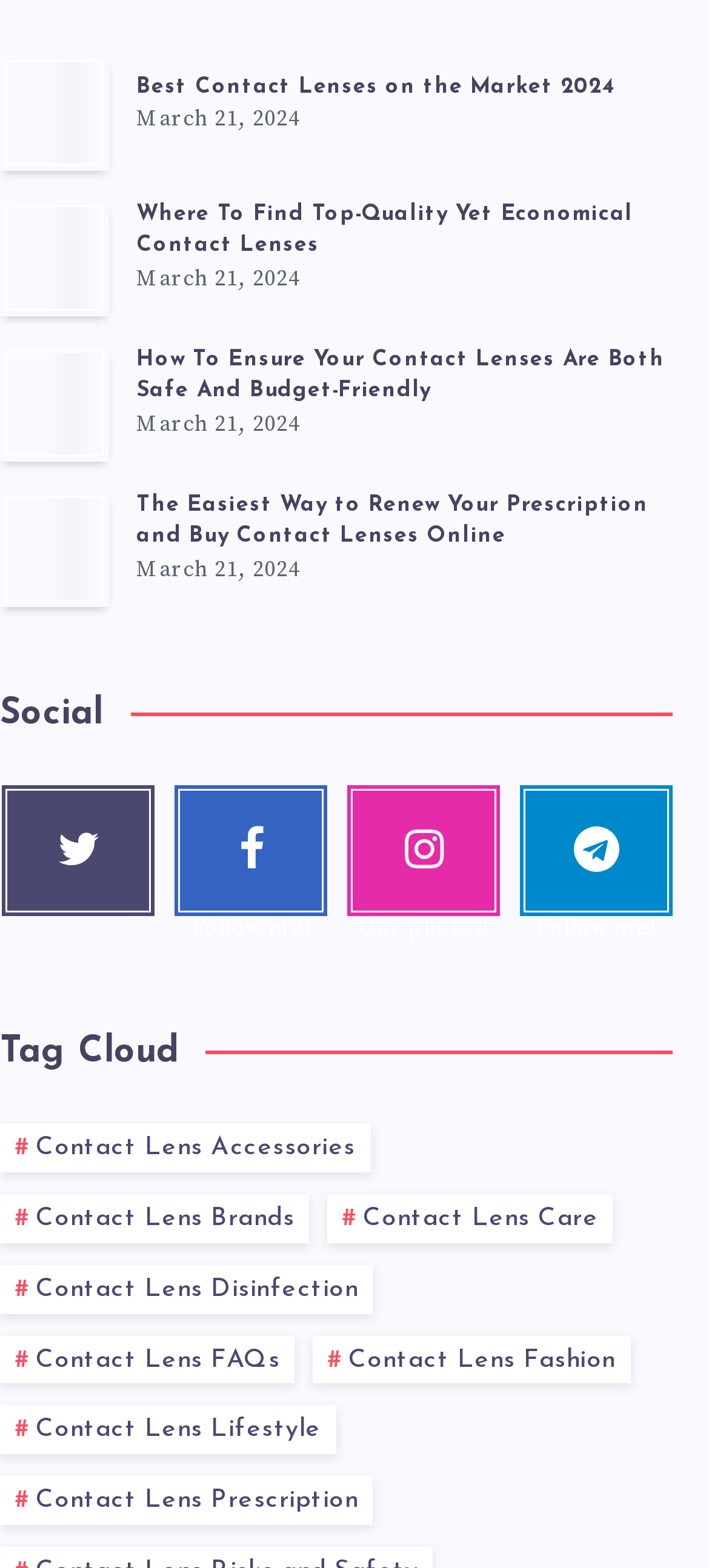Determine the bounding box coordinates of the clickable element to achieve the following action: 'Click on the link to read about the best contact lenses on the market'. Provide the coordinates as four float values between 0 and 1, formatted as [left, top, right, bottom].

[0.192, 0.046, 0.865, 0.066]